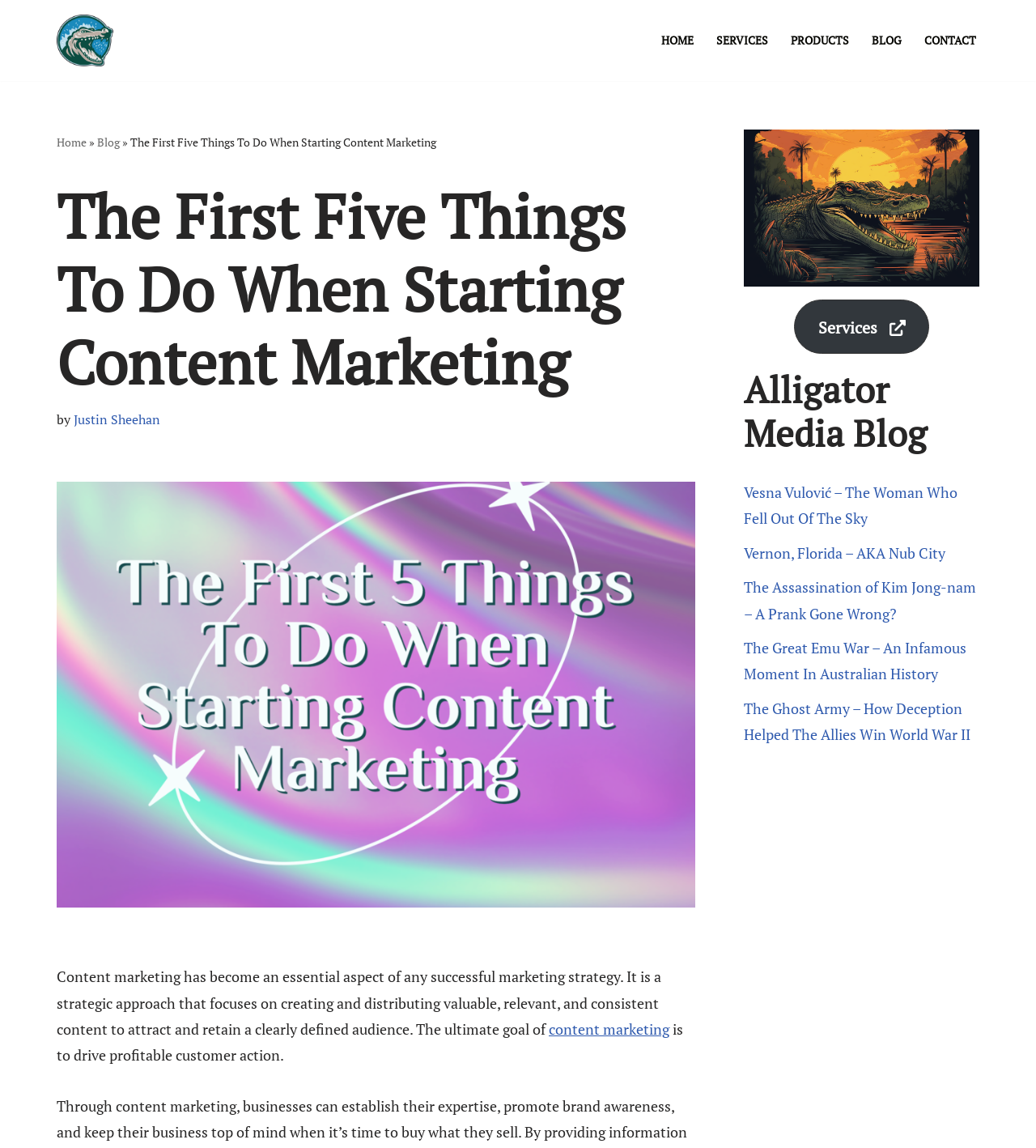Answer the following query concisely with a single word or phrase:
How many links are in the primary menu?

5